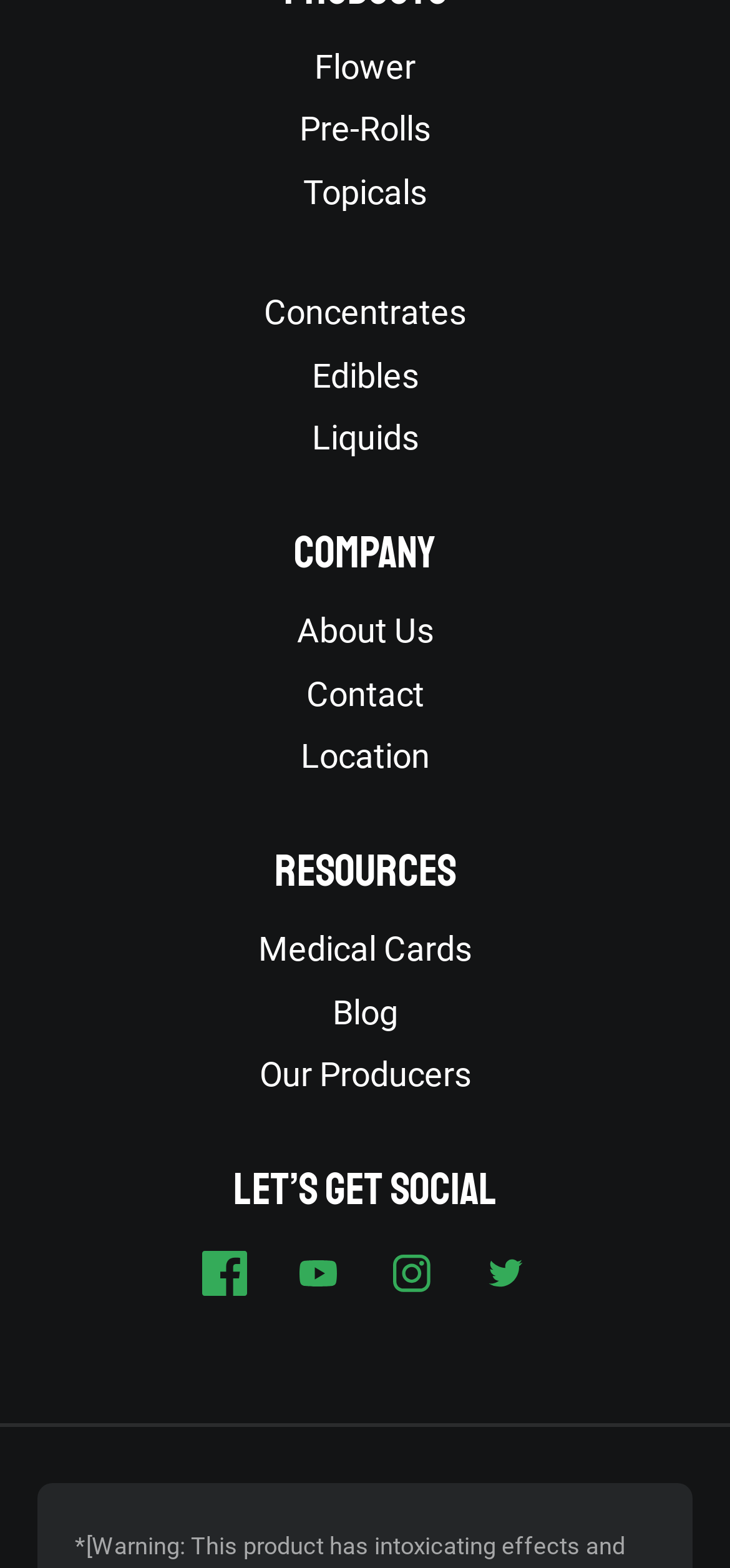Please determine the bounding box coordinates for the element that should be clicked to follow these instructions: "Visit About Us page".

[0.406, 0.389, 0.594, 0.414]